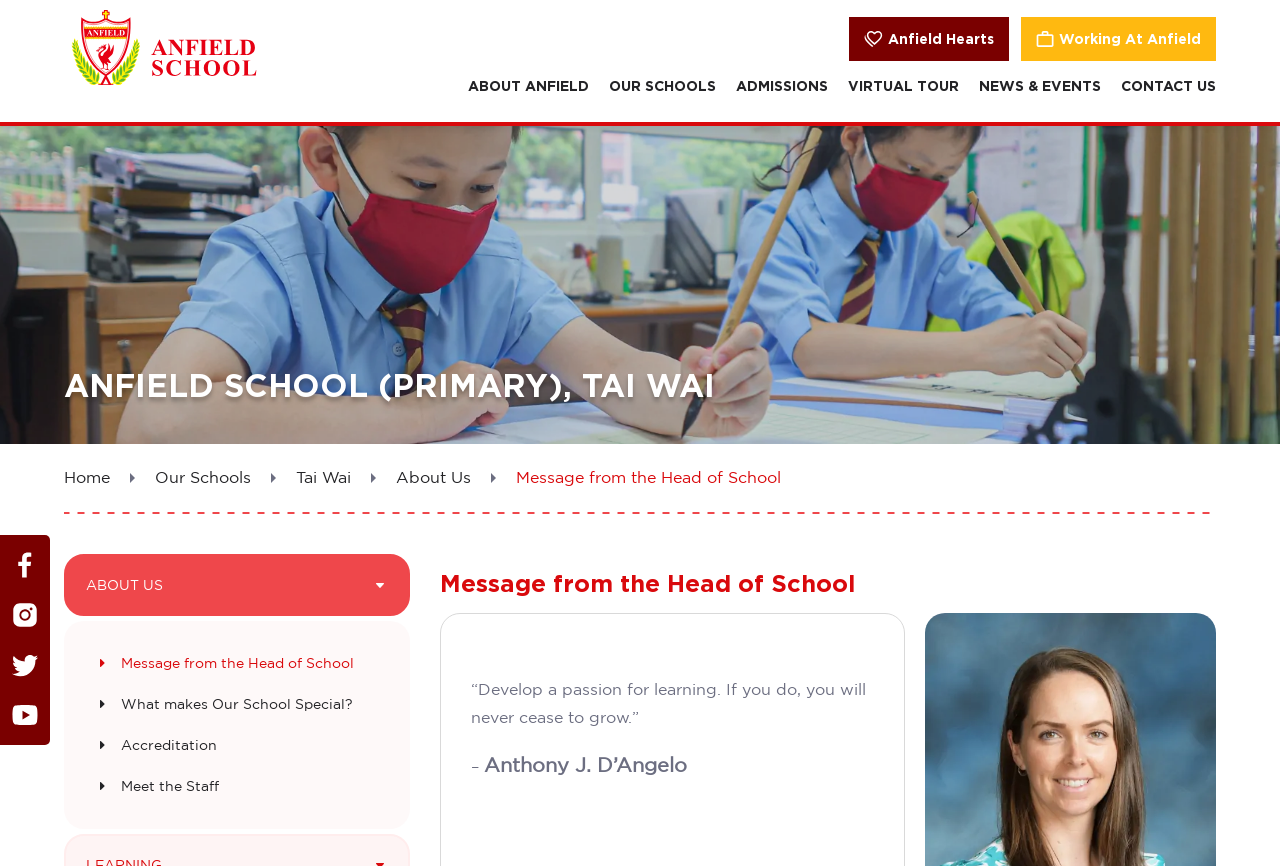Identify the bounding box of the HTML element described as: "What makes Our School Special?".

[0.073, 0.799, 0.297, 0.828]